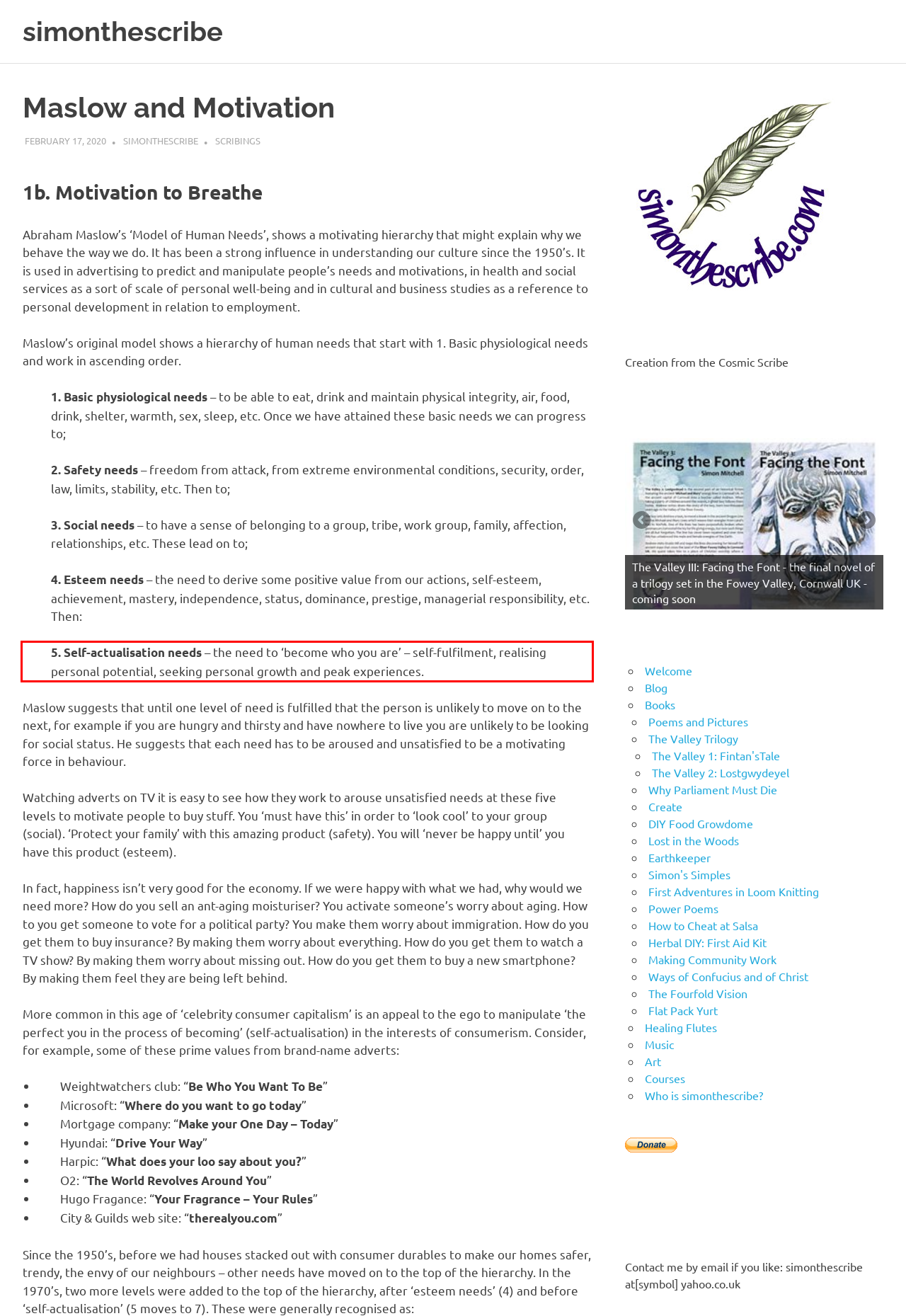Using OCR, extract the text content found within the red bounding box in the given webpage screenshot.

5. Self-actualisation needs – the need to ‘become who you are’ – self-fulfilment, realising personal potential, seeking personal growth and peak experiences.